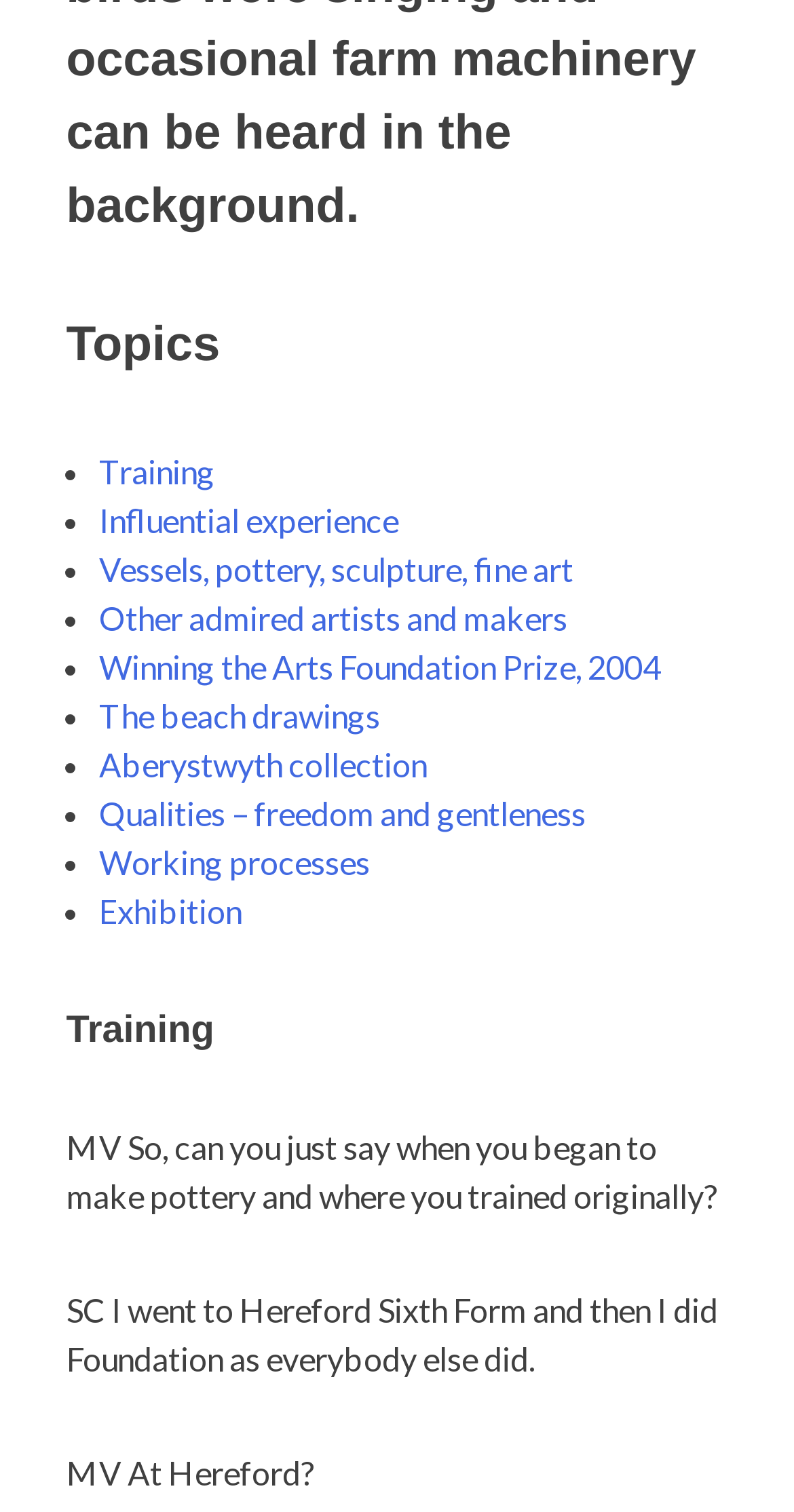Examine the screenshot and answer the question in as much detail as possible: What is the title of the second section?

The second section has a heading element with the text 'Training' and bounding box coordinates [0.083, 0.662, 0.917, 0.7].